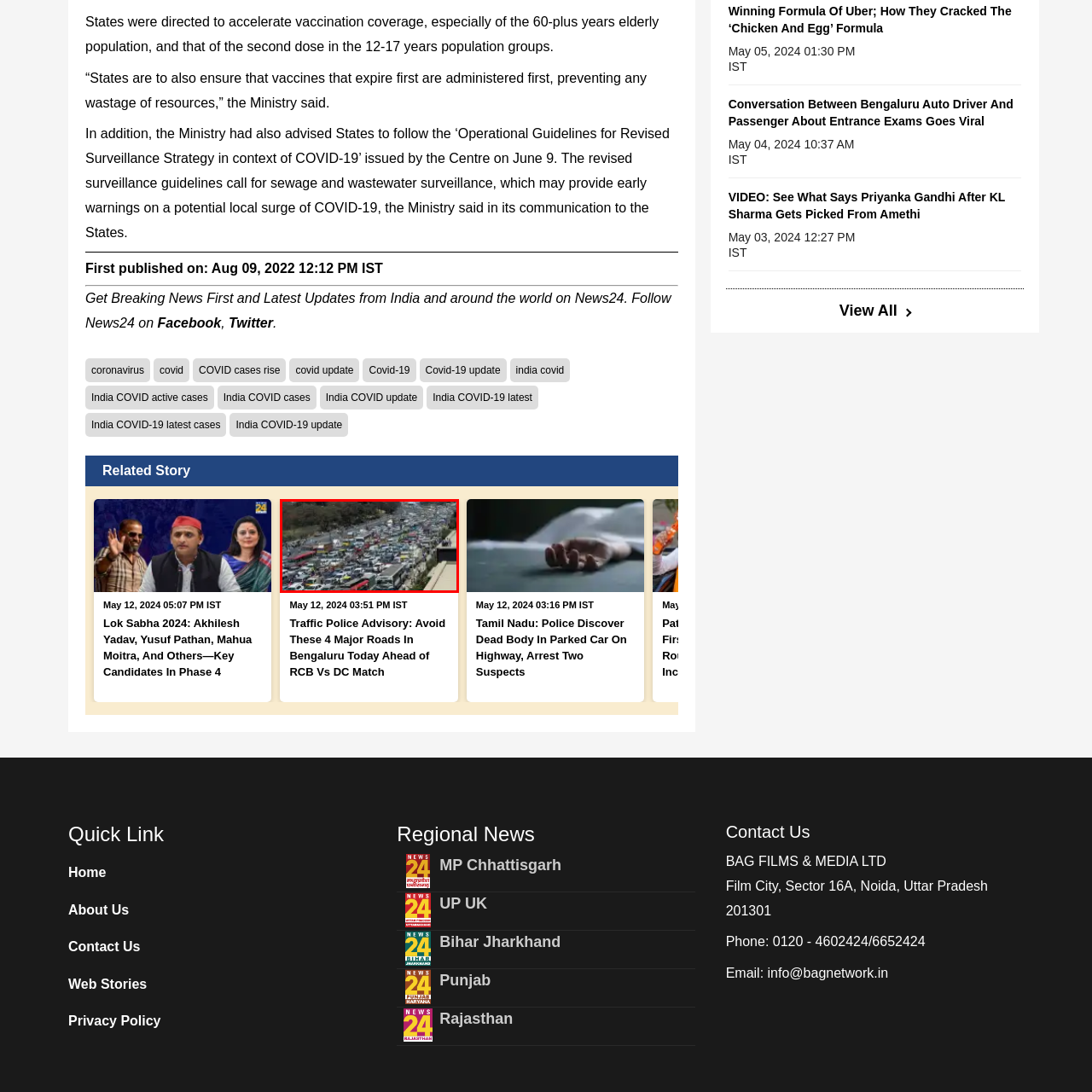What is surrounding the road?
Look closely at the image marked with a red bounding box and answer the question with as much detail as possible, drawing from the image.

Despite the urban landscape, the image reveals that the thoroughfare is lined with trees, which helps to soften the overall urban atmosphere and provides a glimpse of nature amidst the bustling city scene.